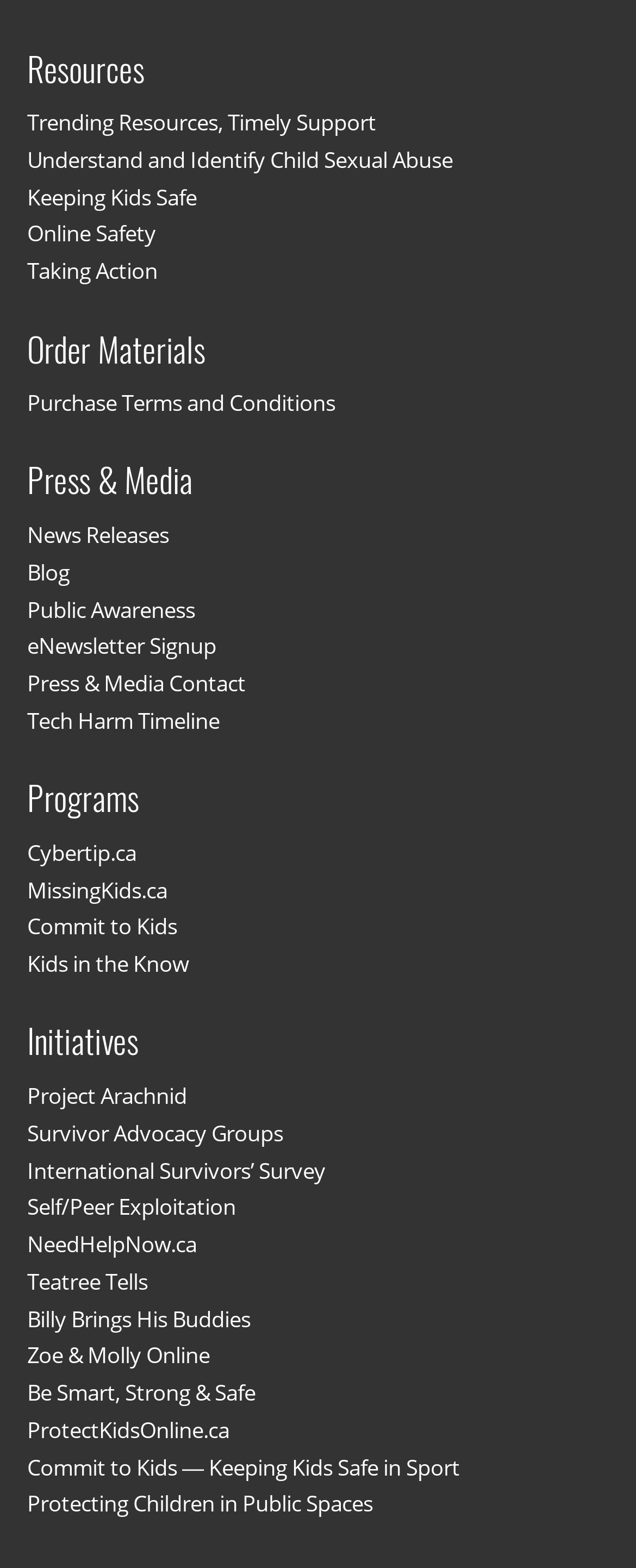Identify the bounding box for the described UI element. Provide the coordinates in (top-left x, top-left y, bottom-right x, bottom-right y) format with values ranging from 0 to 1: Billy Brings His Buddies

[0.043, 0.831, 0.394, 0.85]